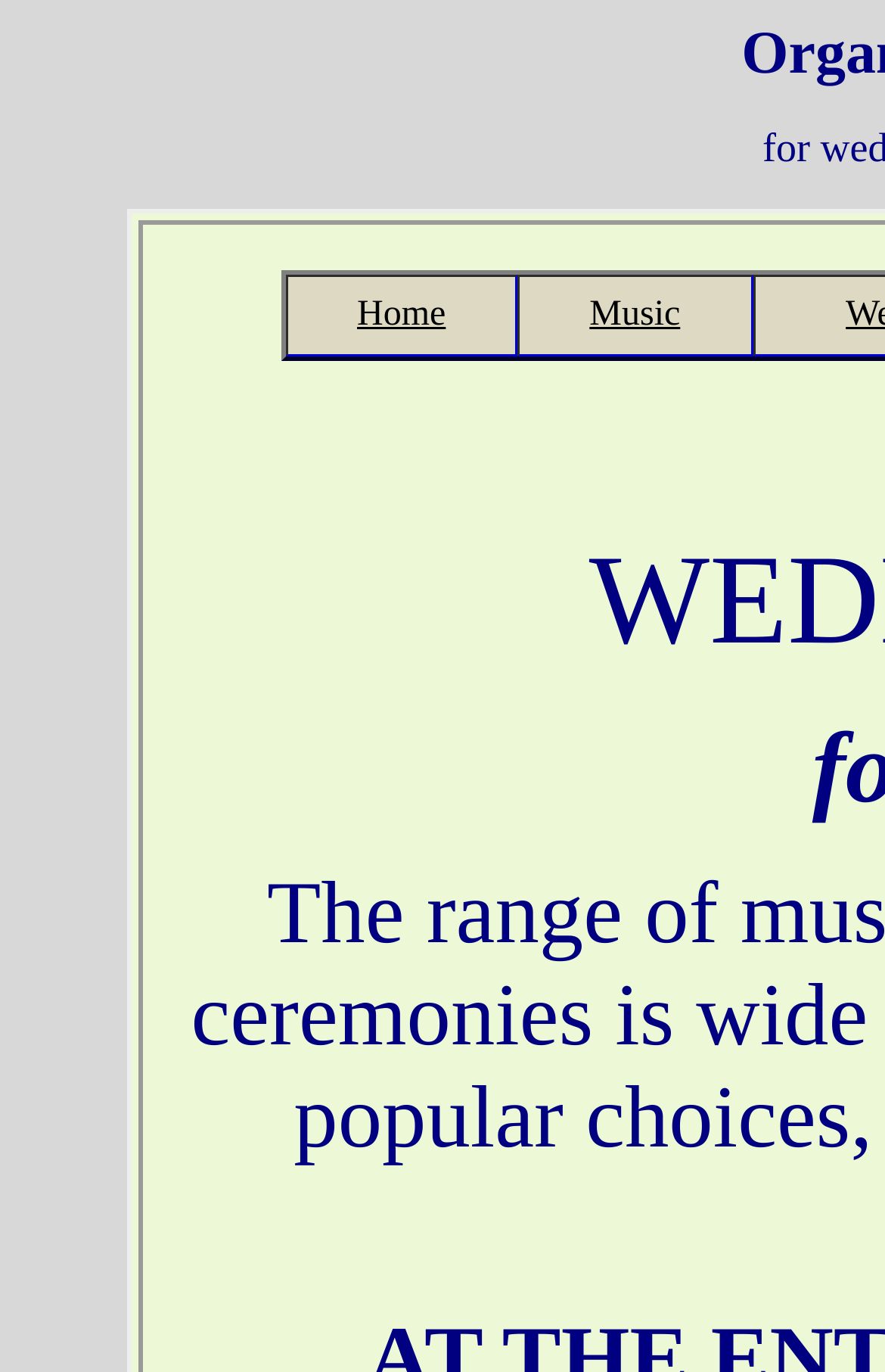Determine the bounding box coordinates of the UI element that matches the following description: "Home". The coordinates should be four float numbers between 0 and 1 in the format [left, top, right, bottom].

[0.403, 0.215, 0.504, 0.243]